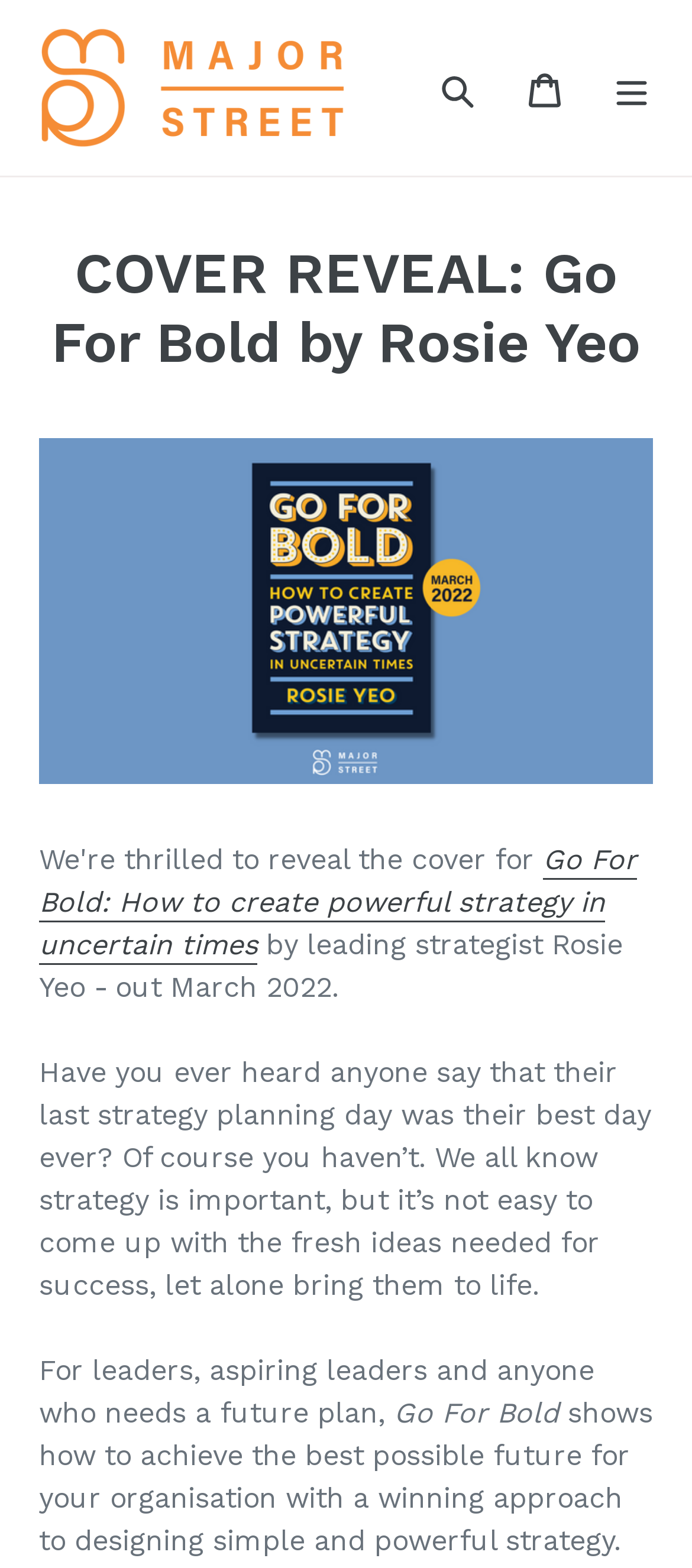What is the title of the book being promoted?
Based on the visual content, answer with a single word or a brief phrase.

Go For Bold